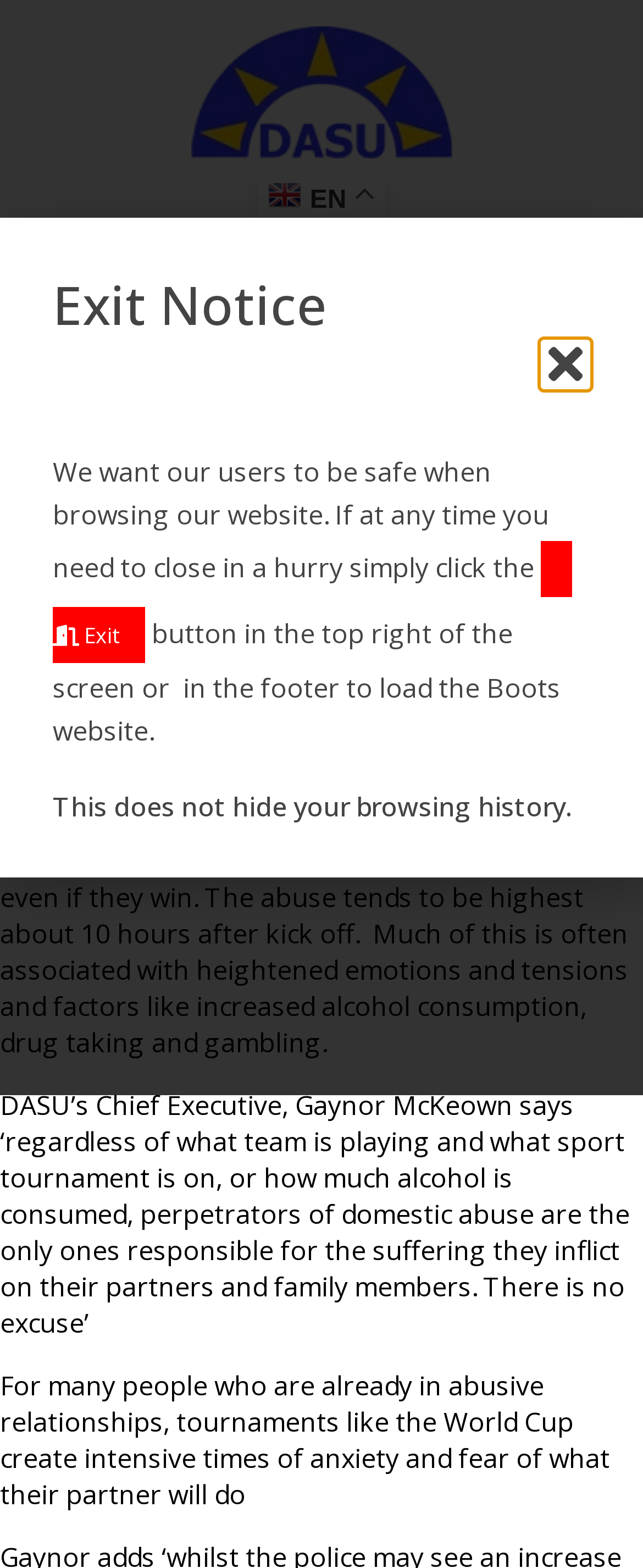Provide your answer in one word or a succinct phrase for the question: 
What is the time frame when domestic abuse tends to be highest?

10 hours after kick off